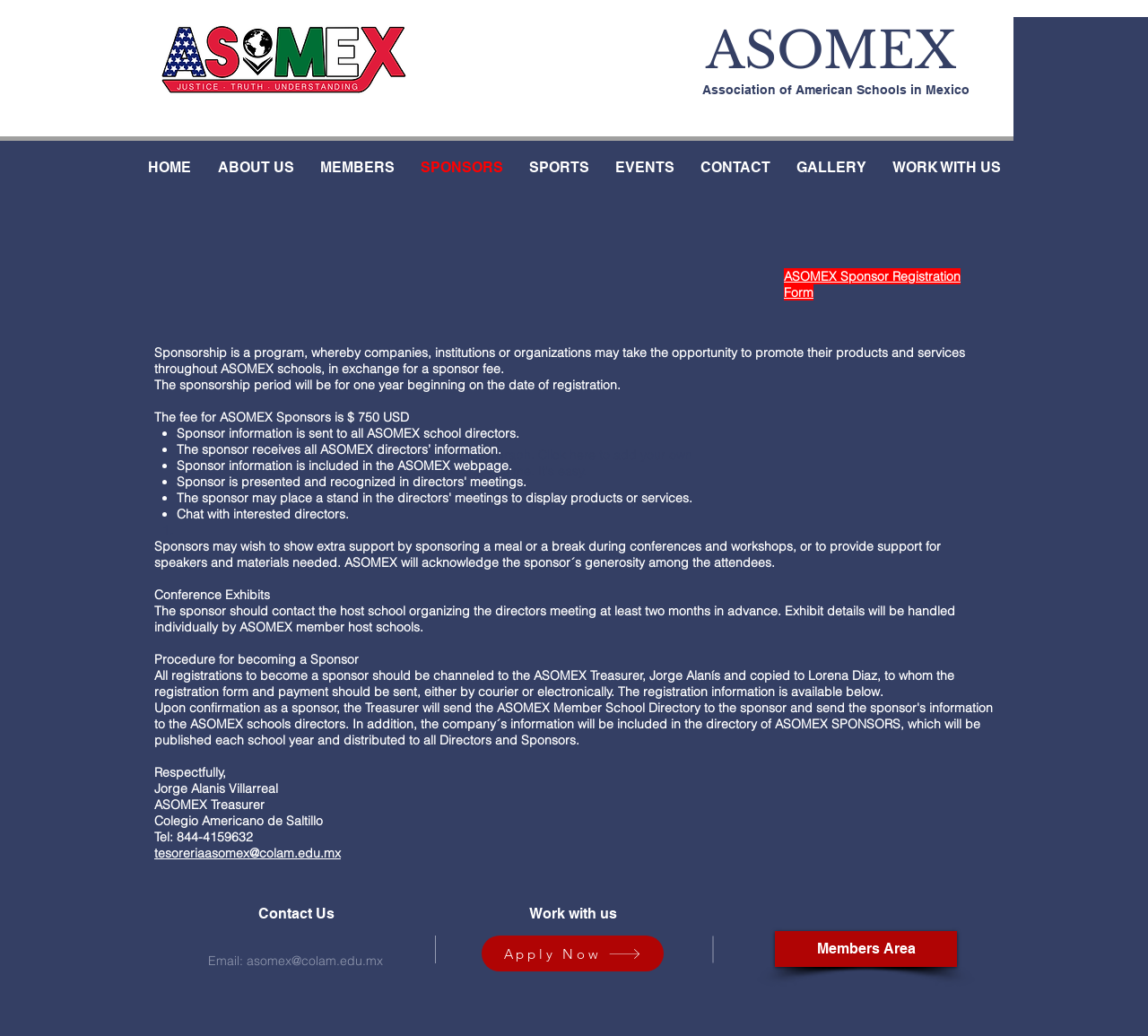Using the description "tesoreriaasomex@colam.edu.mx", locate and provide the bounding box of the UI element.

[0.134, 0.816, 0.297, 0.831]